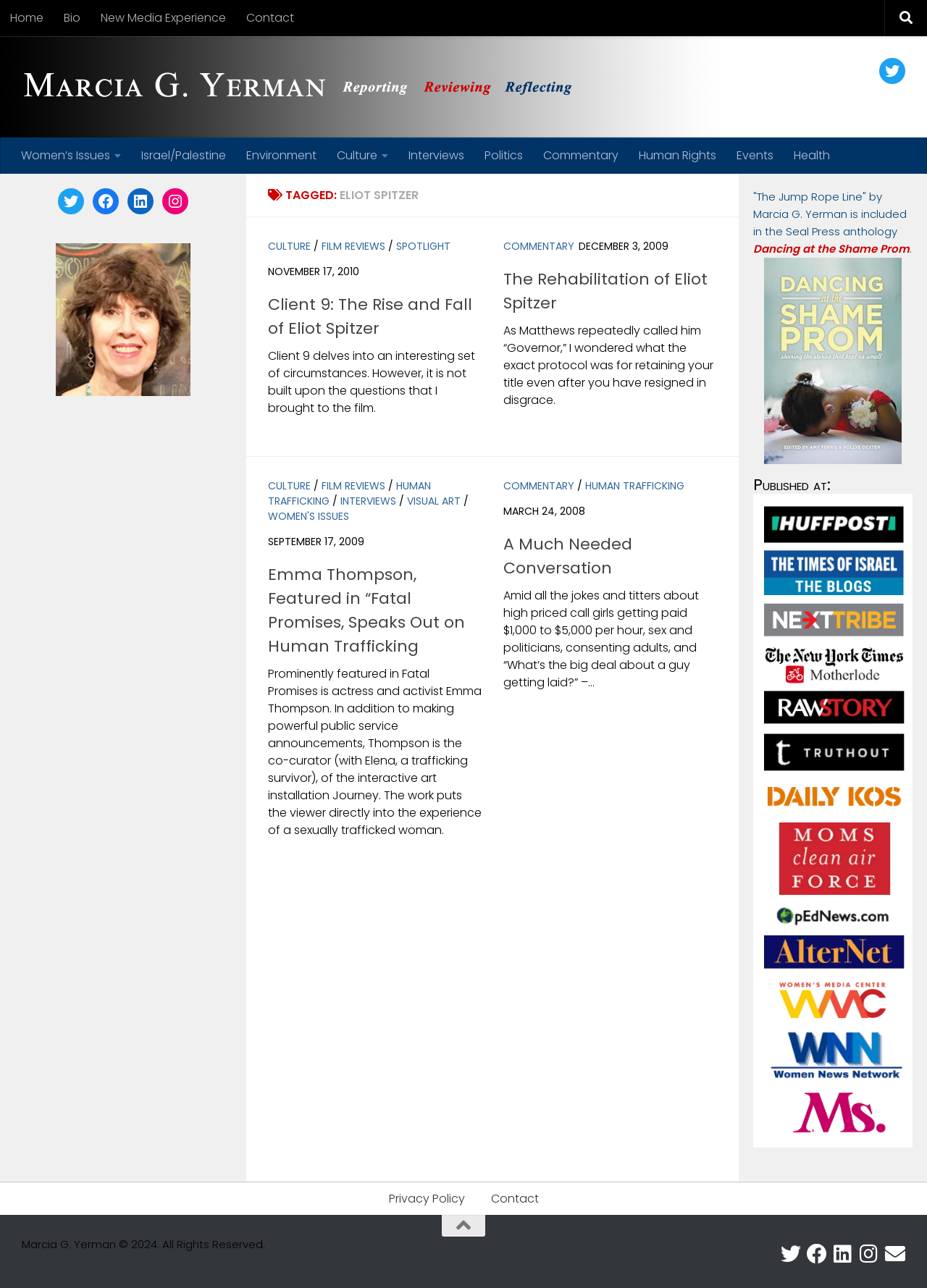Identify the bounding box coordinates of the element to click to follow this instruction: 'Click on the 'Home' link'. Ensure the coordinates are four float values between 0 and 1, provided as [left, top, right, bottom].

[0.0, 0.0, 0.058, 0.028]